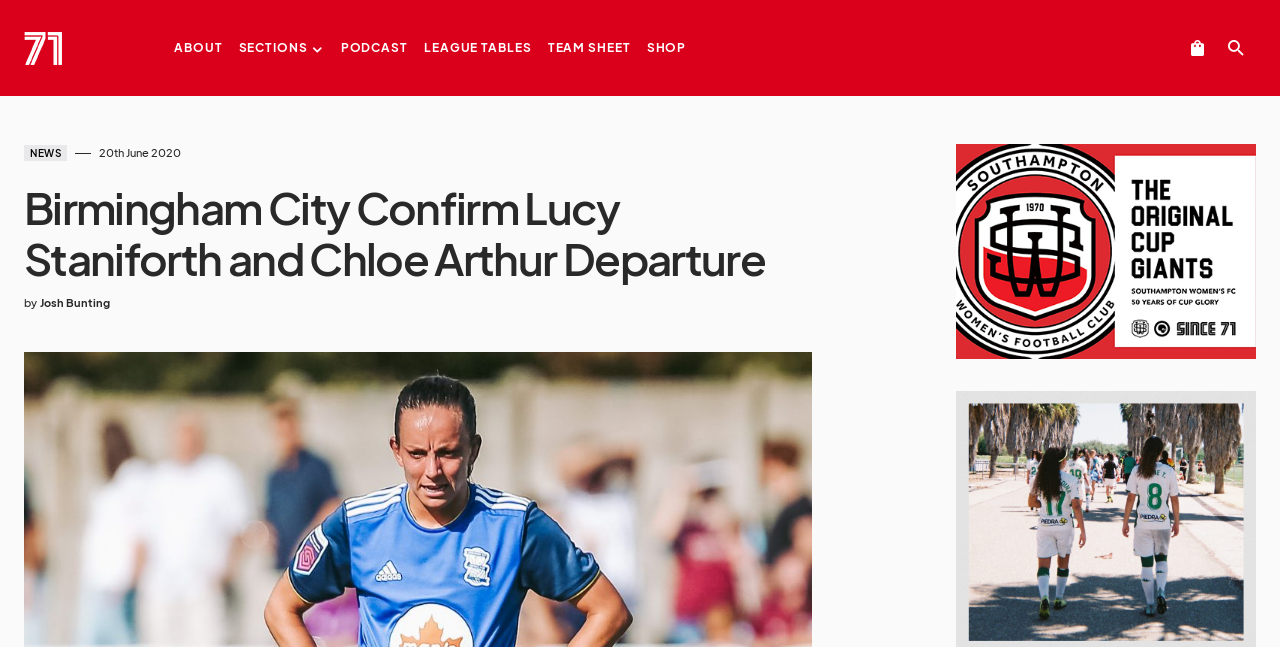Please provide a one-word or short phrase answer to the question:
What is the date of the article?

20th June 2020